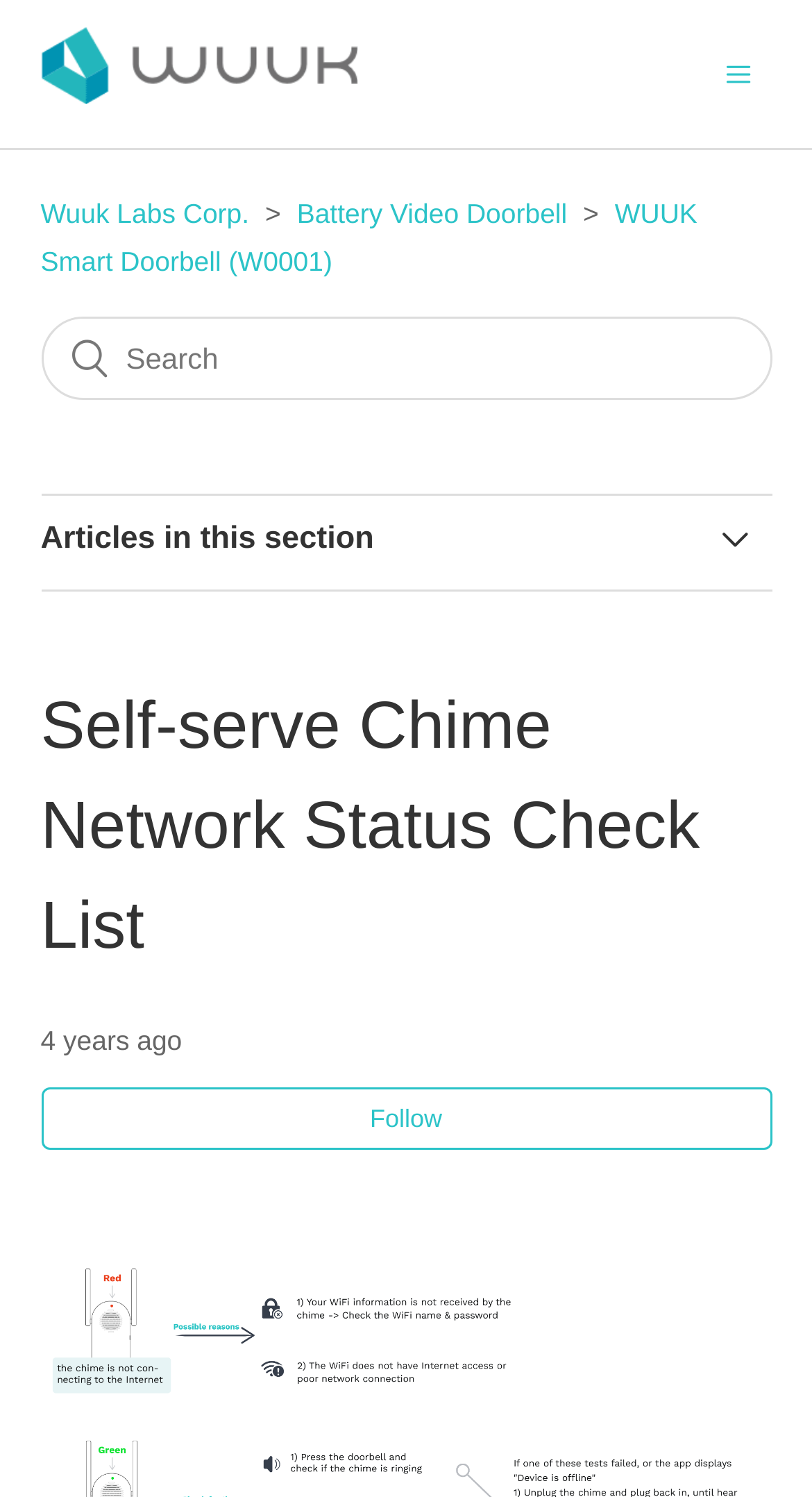Based on the description "title="Home"", find the bounding box of the specified UI element.

[0.05, 0.052, 0.441, 0.075]